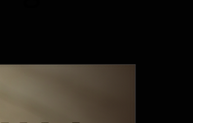With reference to the image, please provide a detailed answer to the following question: What style does the design employ?

The caption describes the design as having a neutral color palette and a minimalist style, which emphasizes clarity and structure, serving as a visual reminder of the potential pitfalls in branding and marketing when using multiple fonts.